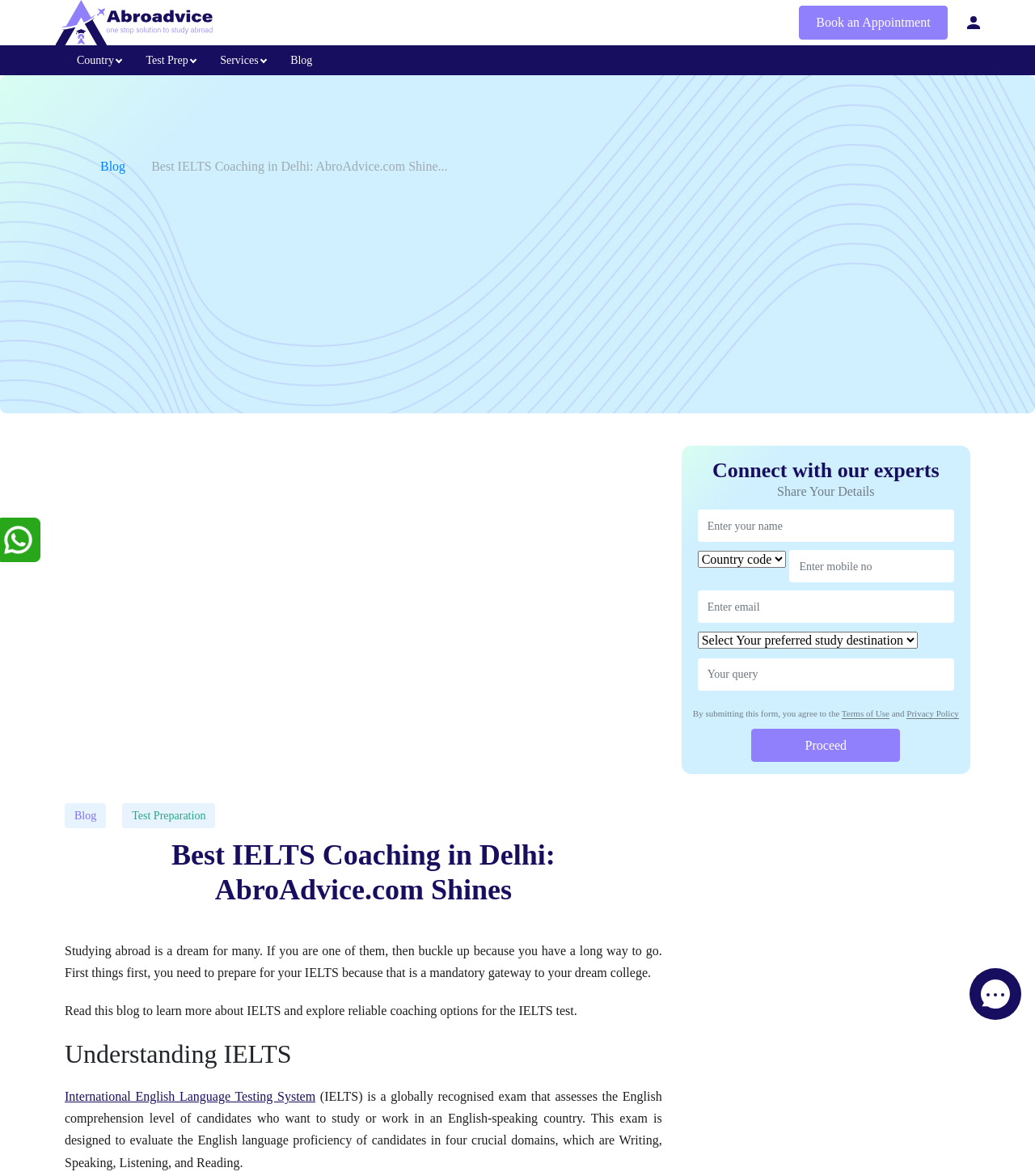Please identify the bounding box coordinates of the element's region that needs to be clicked to fulfill the following instruction: "Click the 'Terms of Use' link". The bounding box coordinates should consist of four float numbers between 0 and 1, i.e., [left, top, right, bottom].

[0.813, 0.603, 0.859, 0.612]